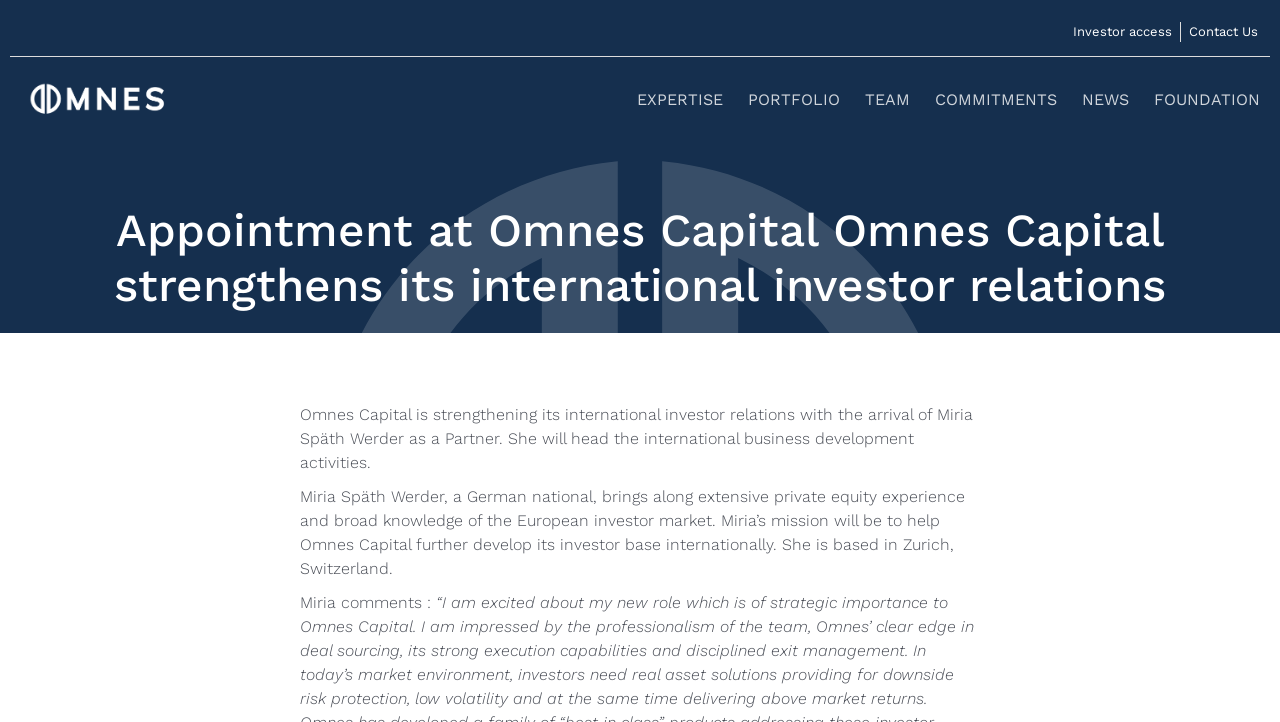Provide a short answer using a single word or phrase for the following question: 
How many links are in the top navigation menu?

7